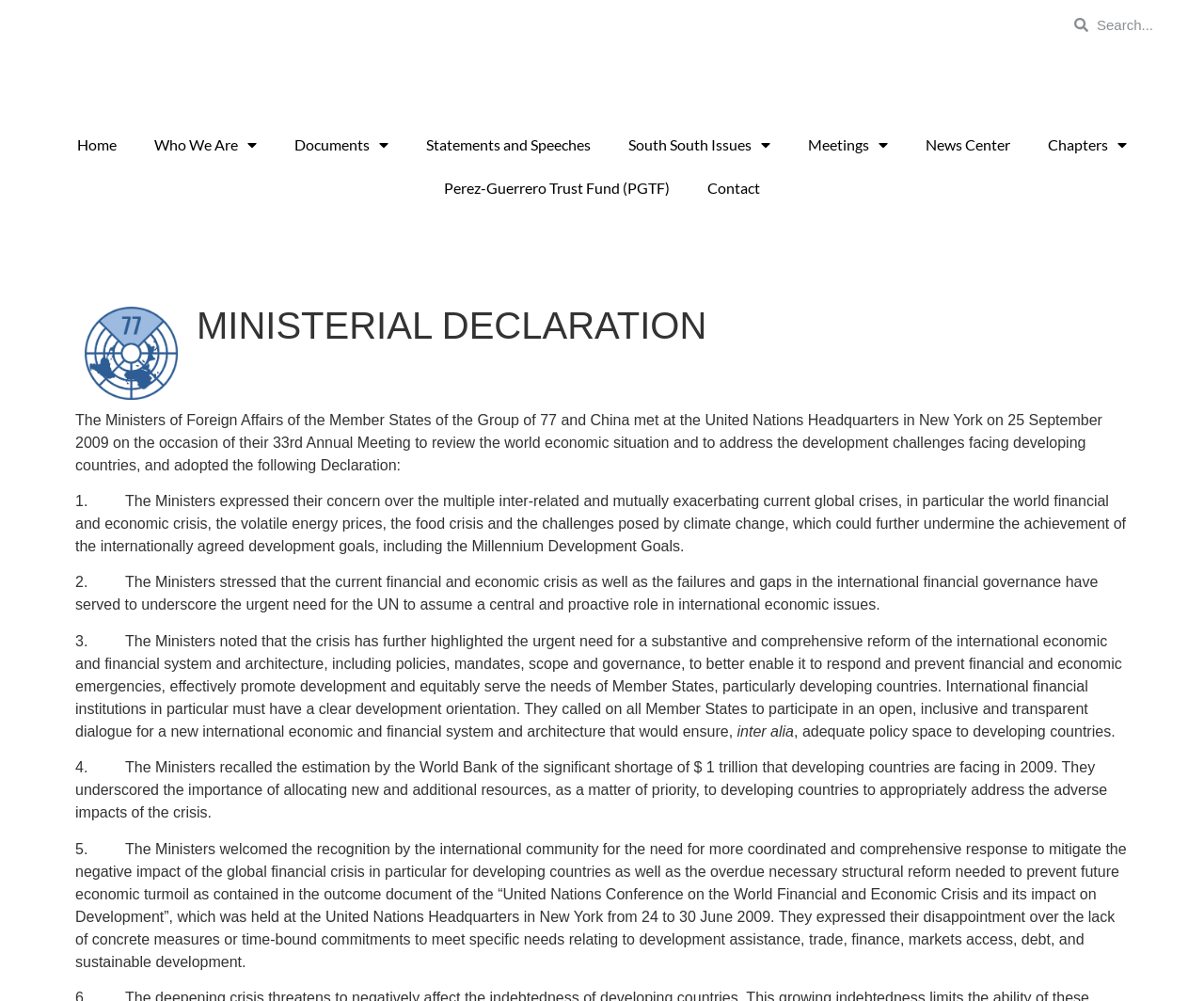Determine the bounding box coordinates of the UI element described below. Use the format (top-left x, top-left y, bottom-right x, bottom-right y) with floating point numbers between 0 and 1: Home

[0.048, 0.123, 0.112, 0.166]